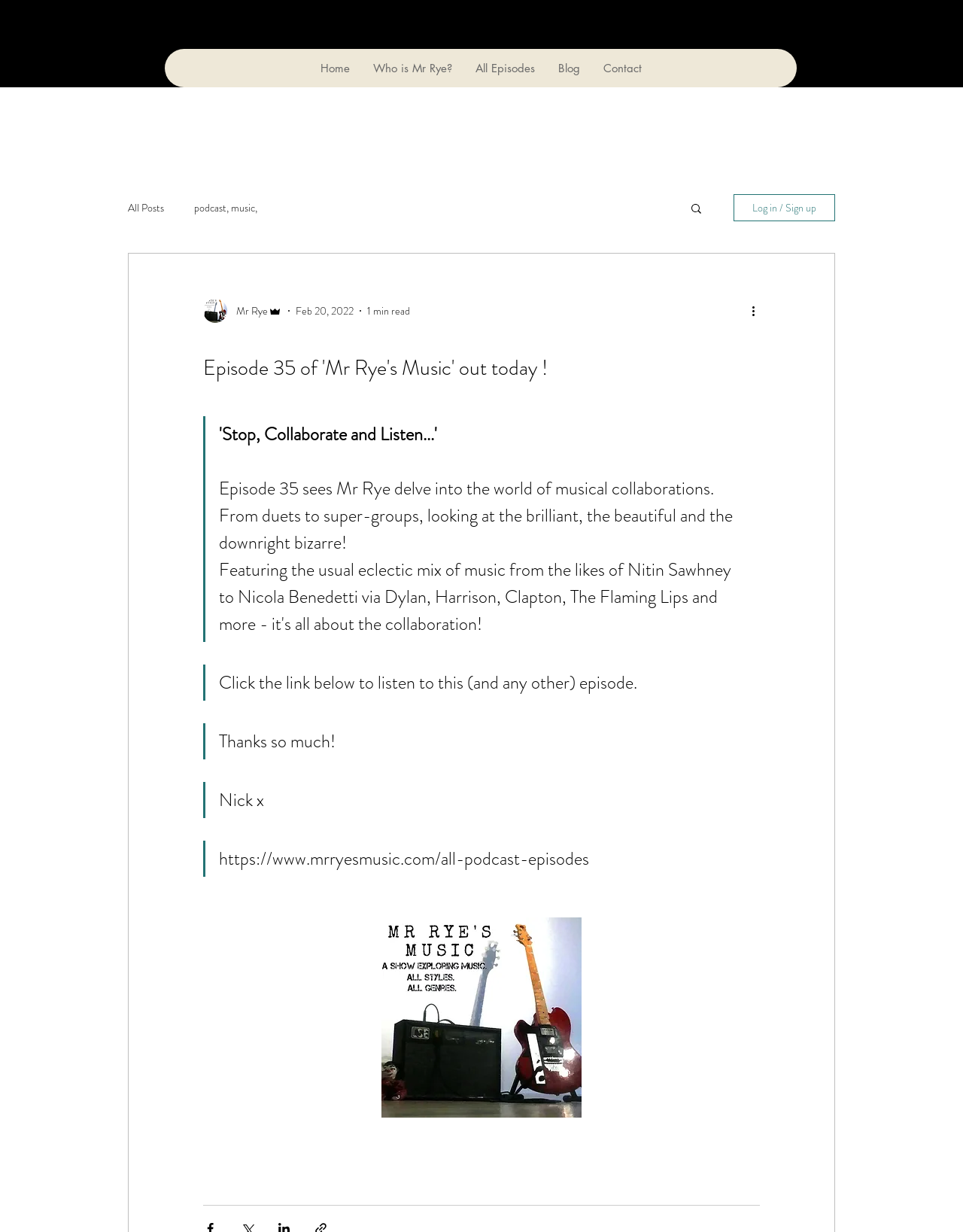Given the following UI element description: "Blog", find the bounding box coordinates in the webpage screenshot.

[0.567, 0.04, 0.614, 0.071]